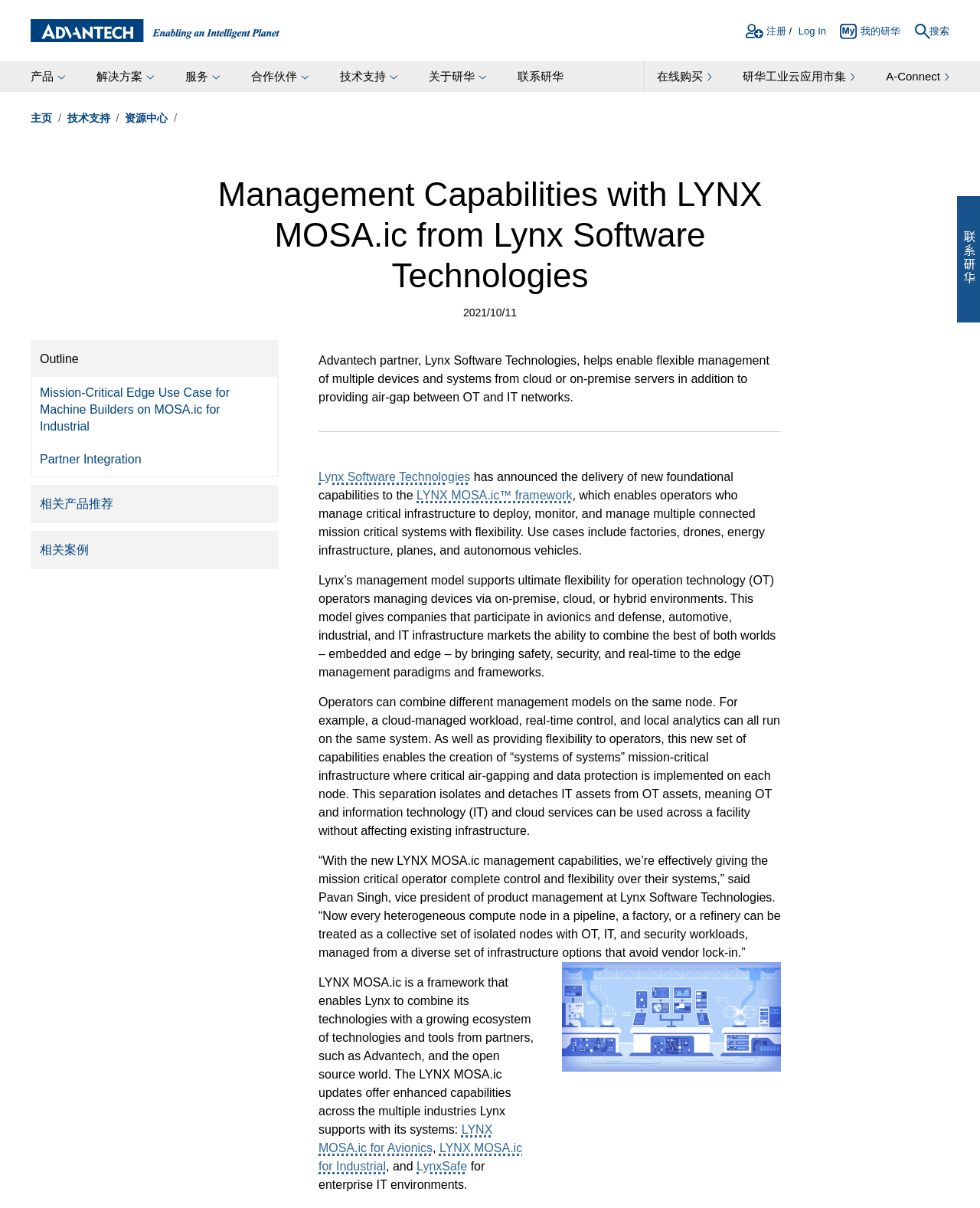Please locate the bounding box coordinates of the region I need to click to follow this instruction: "Contact Advantech".

[0.977, 0.162, 1.0, 0.267]